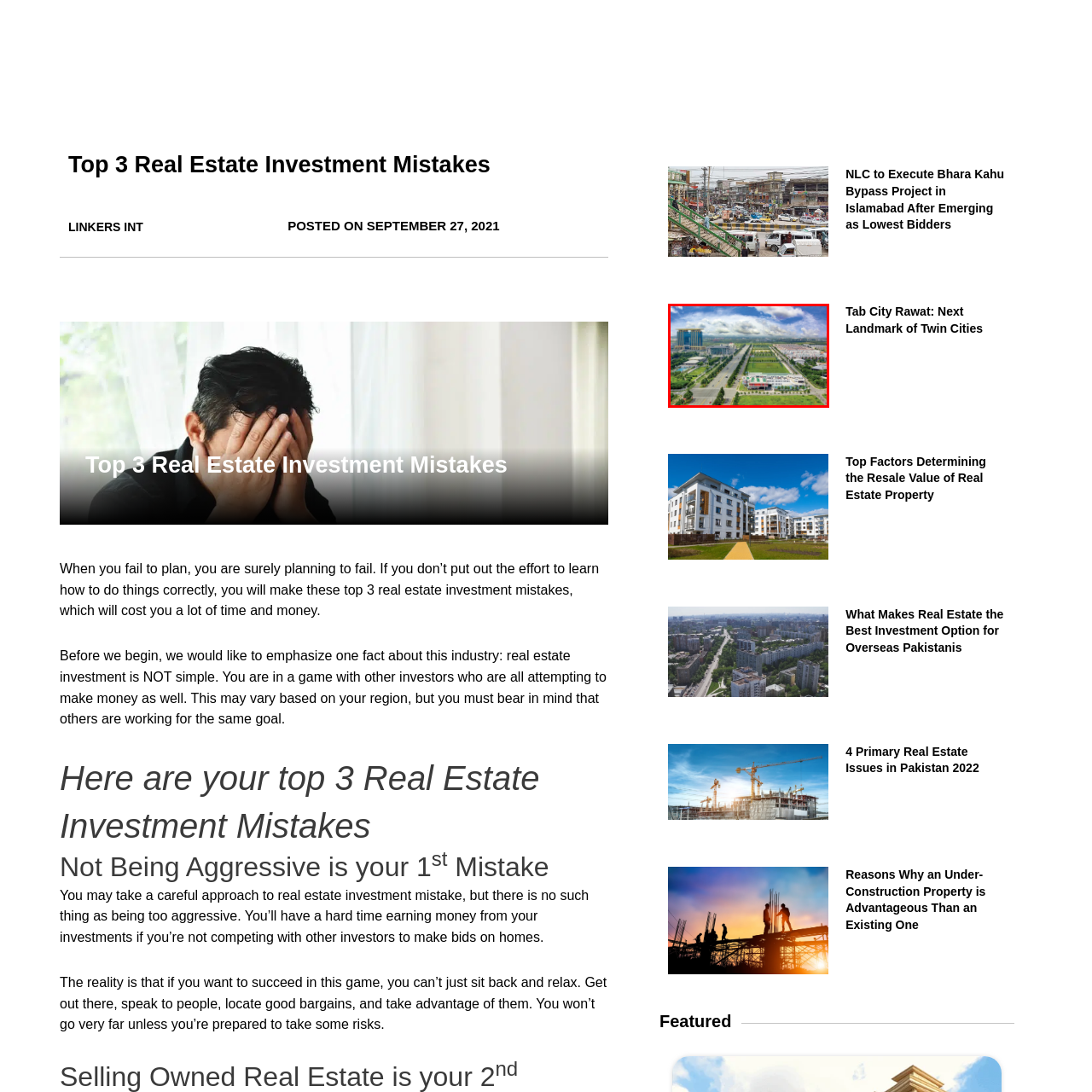What is the significance of Tab City Rawat?
Examine the content inside the red bounding box in the image and provide a thorough answer to the question based on that visual information.

The caption states that the scene 'illustrates the emerging landmark of Tab City Rawat', implying that Tab City Rawat is a notable and important development in the context of the Twin Cities, and the image is showcasing its significance.